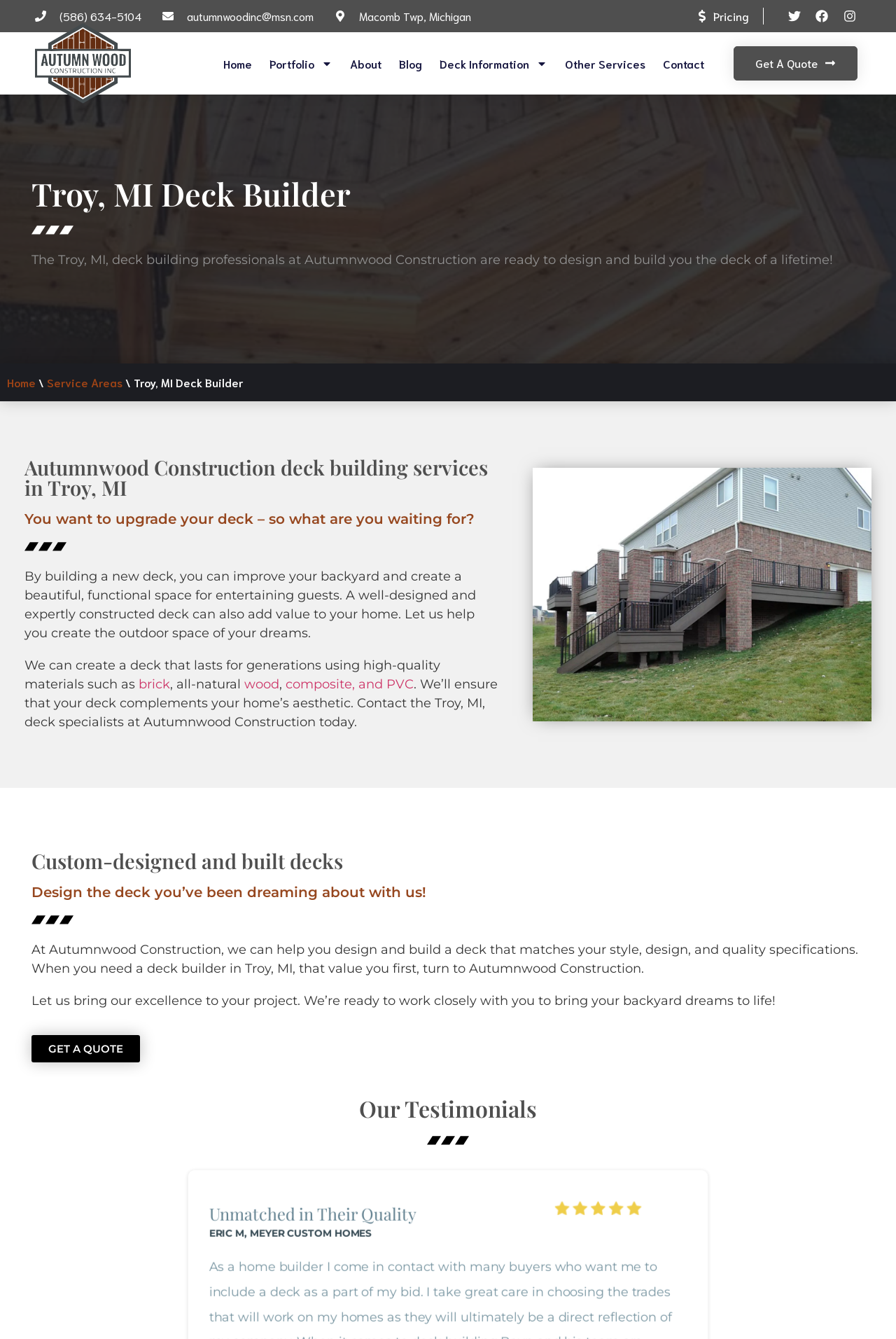Please find the bounding box coordinates in the format (top-left x, top-left y, bottom-right x, bottom-right y) for the given element description. Ensure the coordinates are floating point numbers between 0 and 1. Description: Application Technique

None